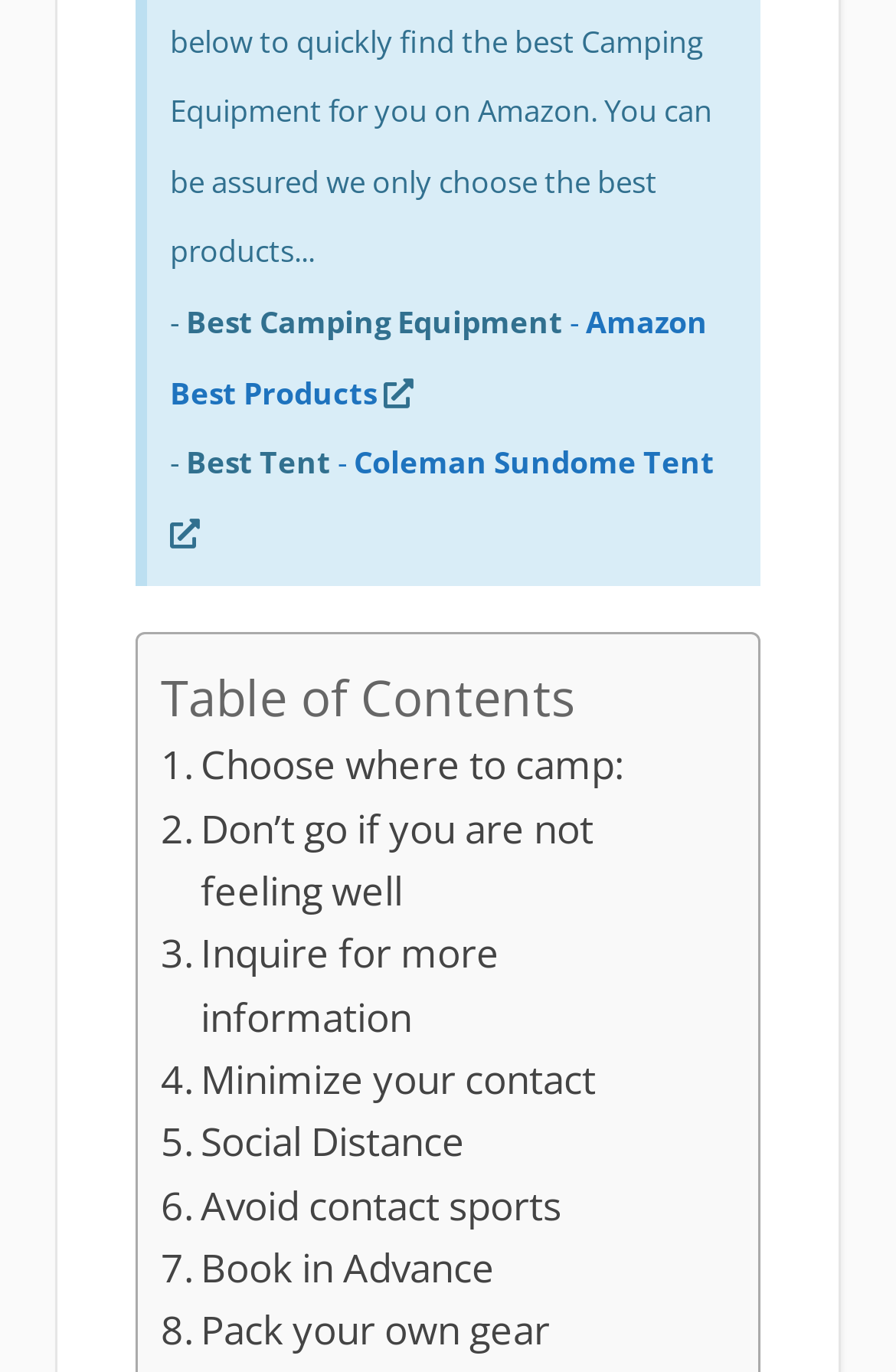What is the purpose of the webpage? From the image, respond with a single word or brief phrase.

To provide camping information